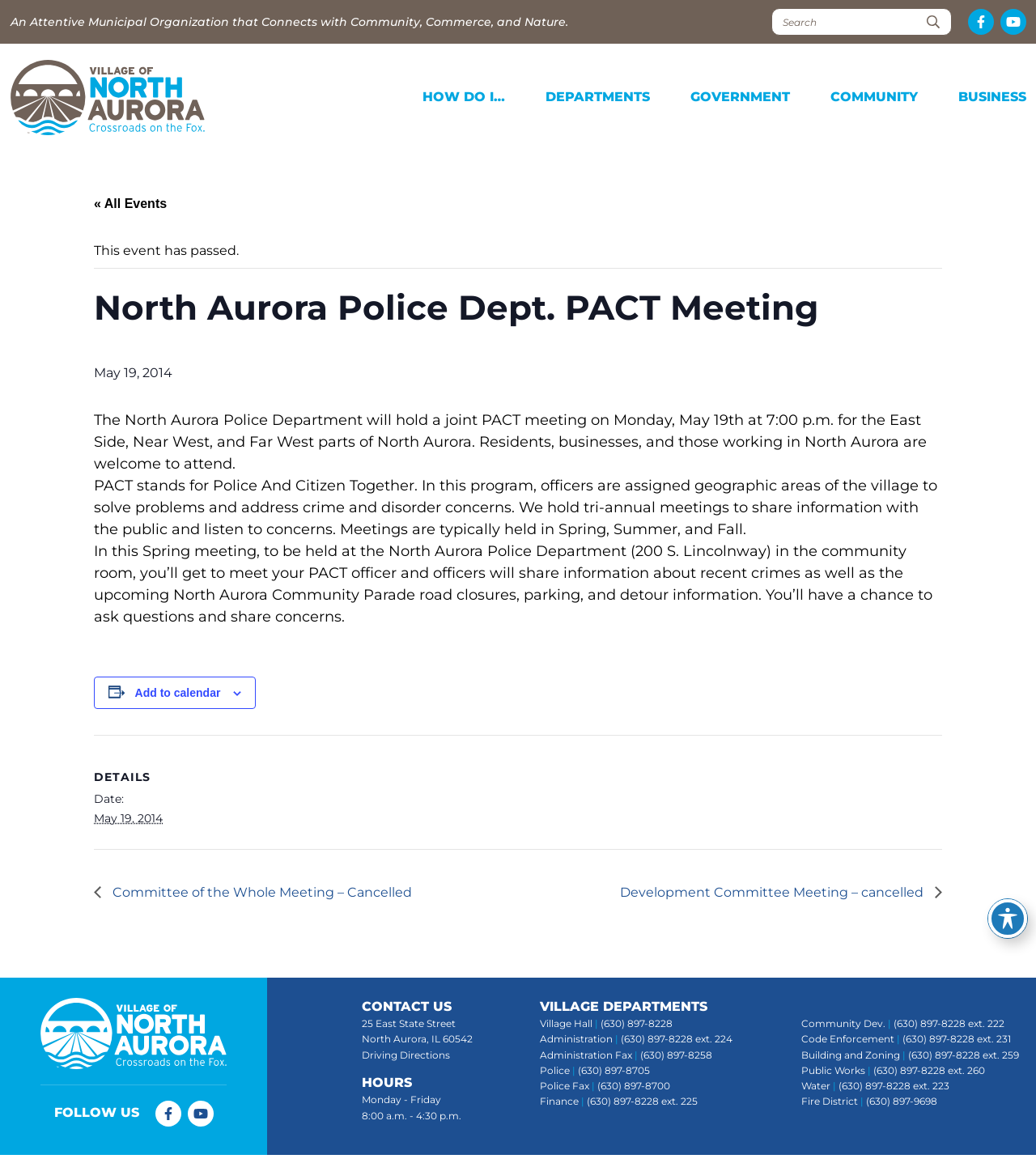Please provide a detailed answer to the question below by examining the image:
Where is the North Aurora Police Department located?

The location of the North Aurora Police Department can be found in the text 'In this Spring meeting, to be held at the North Aurora Police Department (200 S. Lincolnway) in the community room...' which mentions the address of the police department.